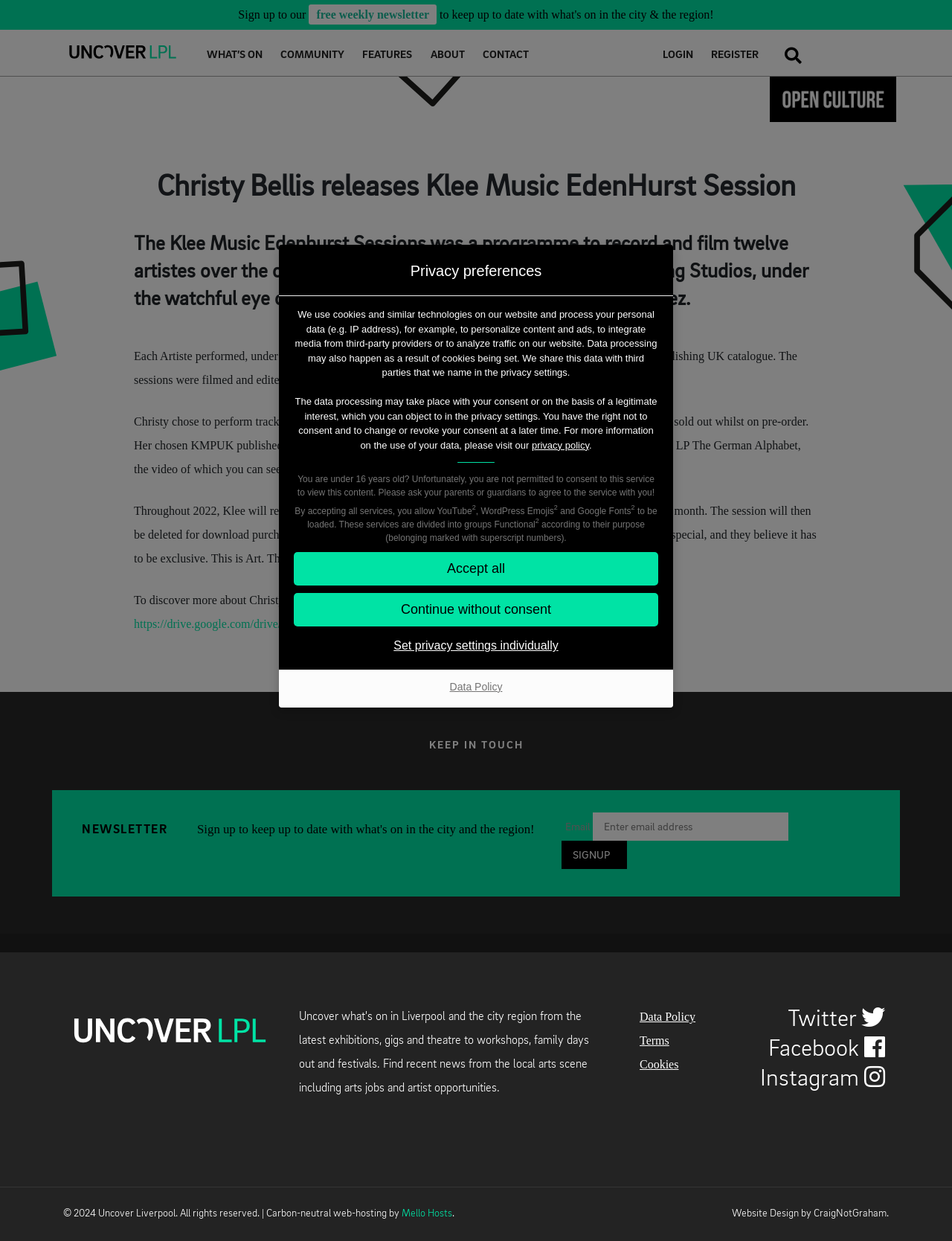Pinpoint the bounding box coordinates of the area that should be clicked to complete the following instruction: "Set privacy settings individually". The coordinates must be given as four float numbers between 0 and 1, i.e., [left, top, right, bottom].

[0.309, 0.511, 0.691, 0.53]